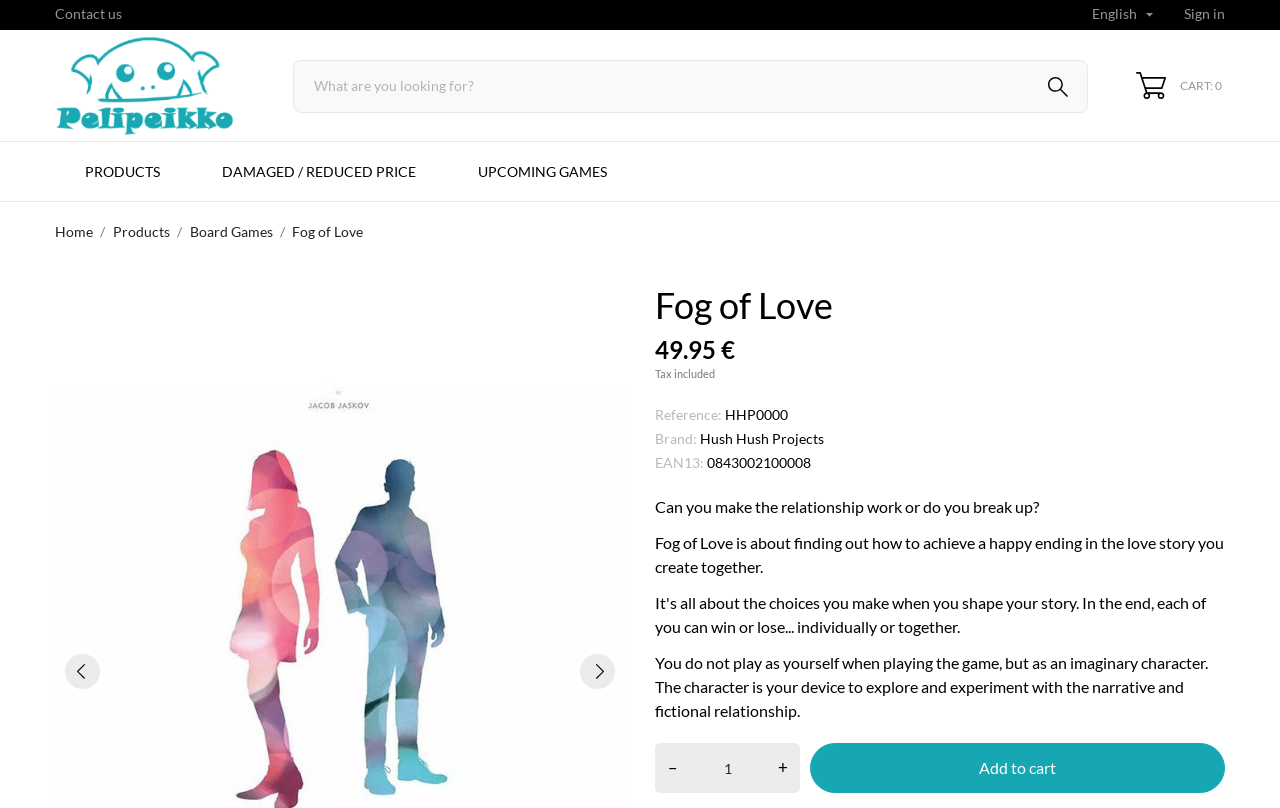What is the brand of Fog of Love?
Respond to the question with a single word or phrase according to the image.

Hush Hush Projects